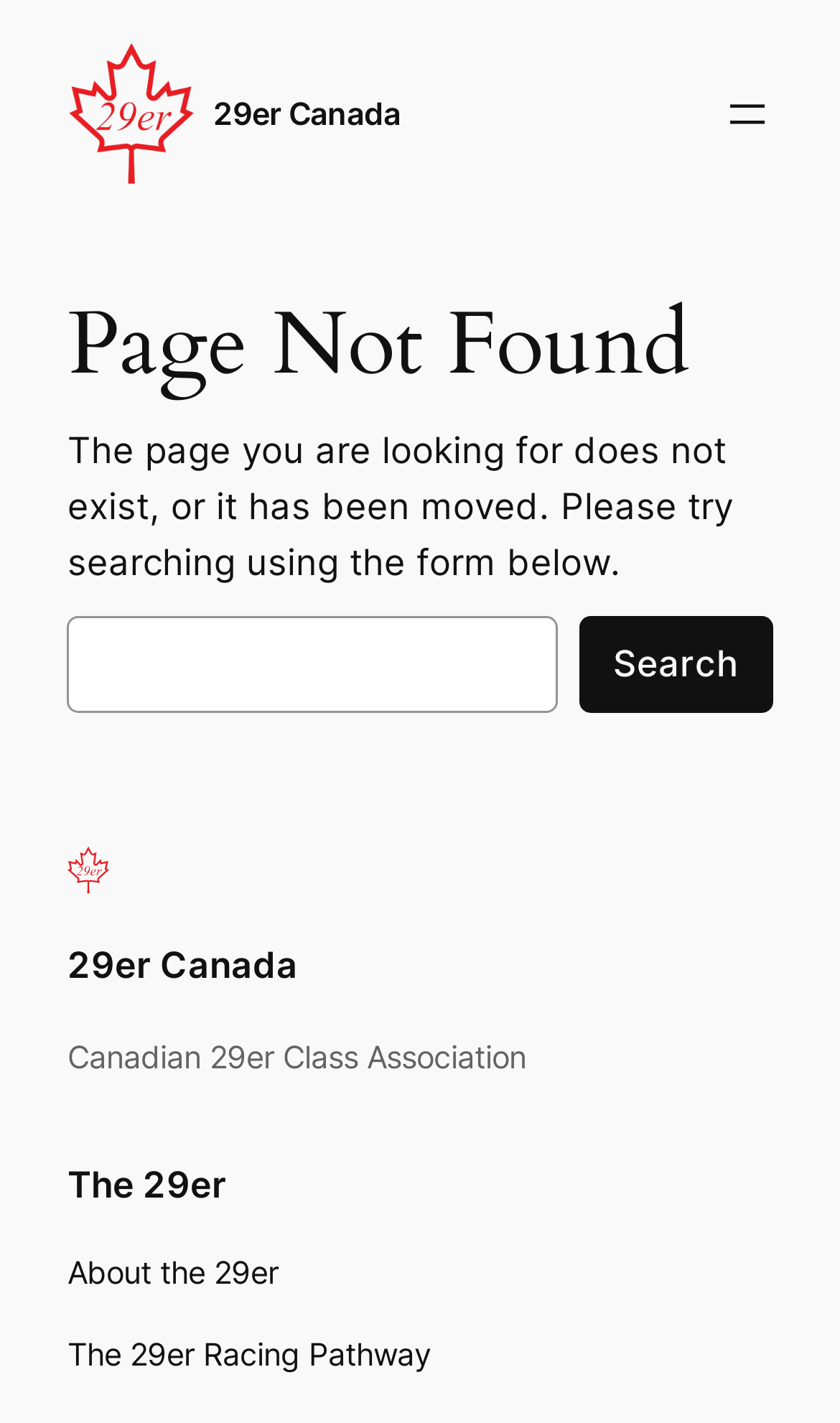Given the element description, predict the bounding box coordinates in the format (top-left x, top-left y, bottom-right x, bottom-right y). Make sure all values are between 0 and 1. Here is the element description: 29er Canada

[0.254, 0.066, 0.477, 0.092]